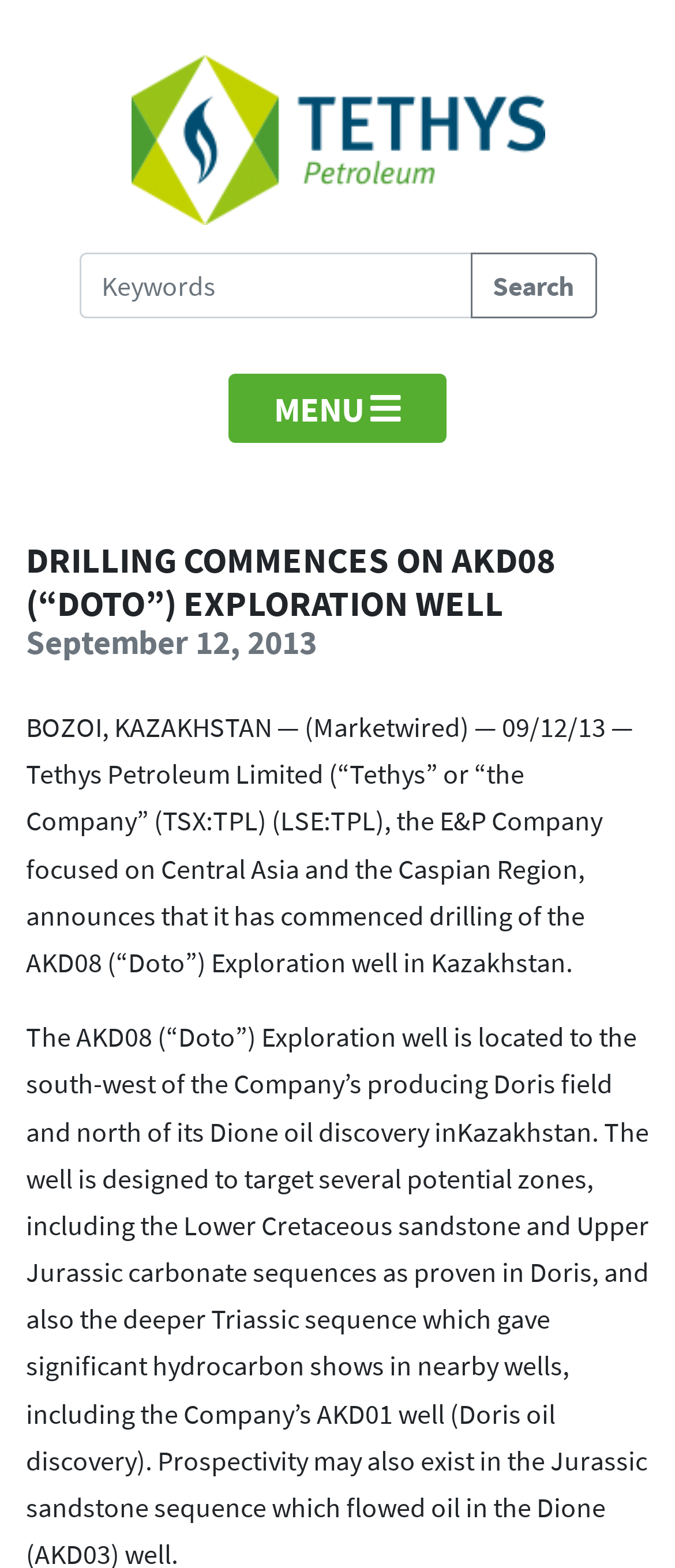Analyze the image and give a detailed response to the question:
What is the company's stock symbol?

The company's stock symbol can be found in the text 'Tethys Petroleum Limited (“Tethys” or “the Company” (TSX:TPL) (LSE:TPL)' which is located in the main content area of the webpage.